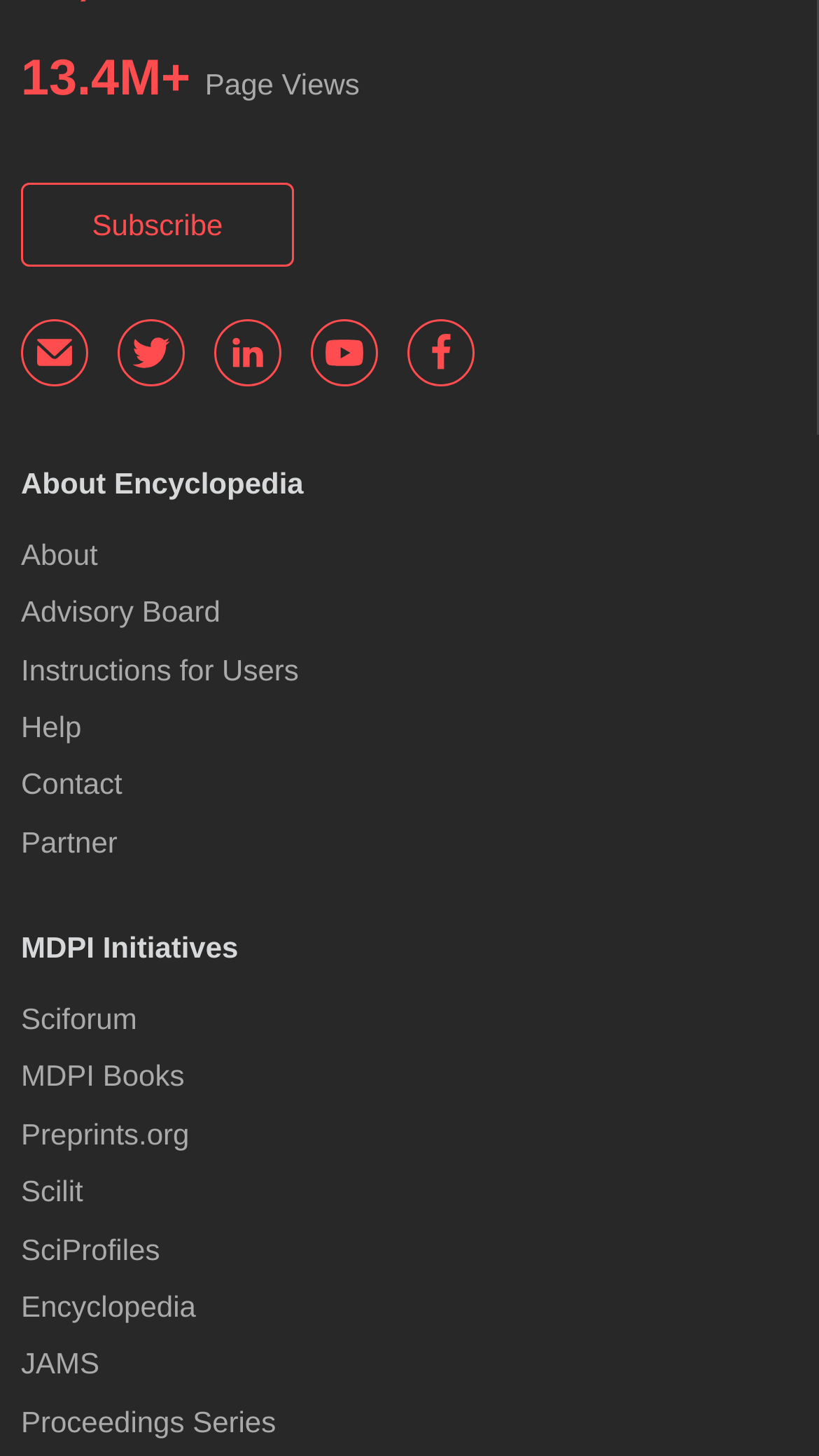Please find the bounding box coordinates for the clickable element needed to perform this instruction: "Subscribe to the page".

[0.026, 0.126, 0.359, 0.184]